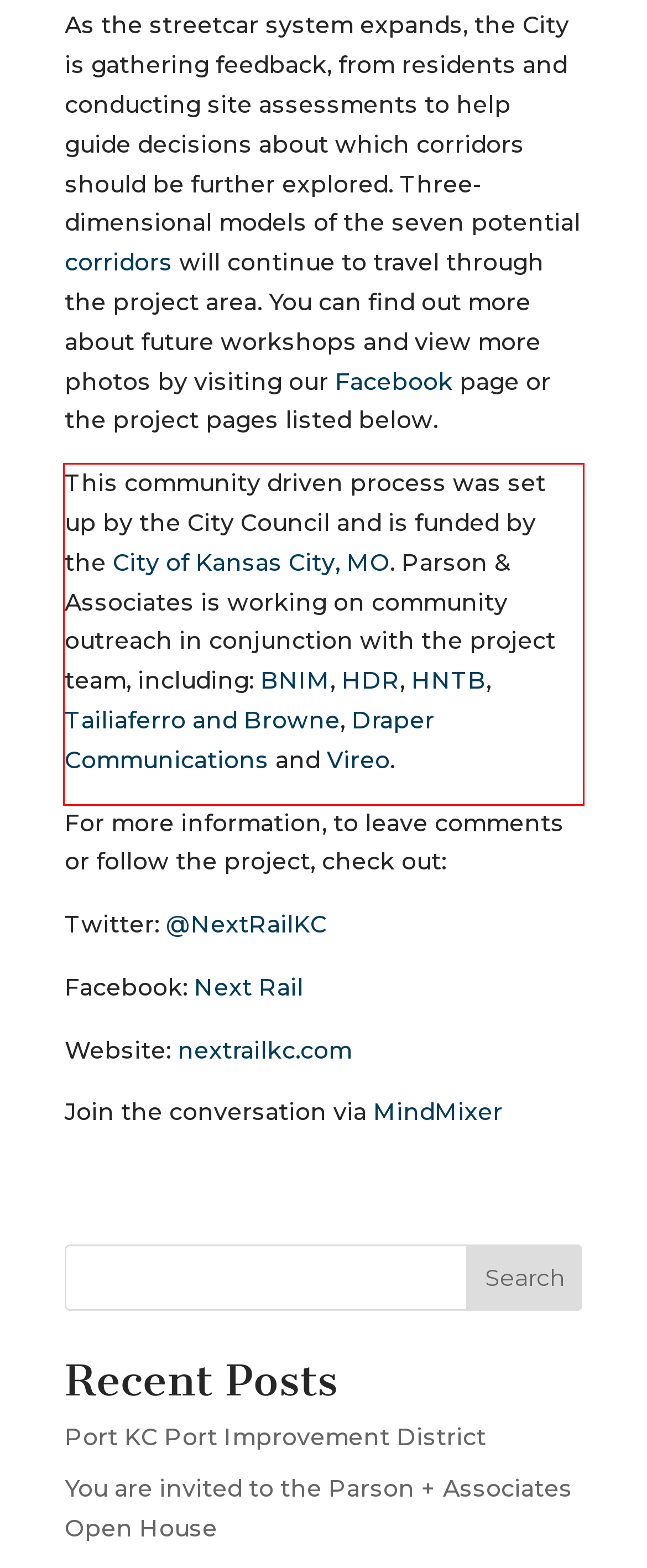You are given a screenshot with a red rectangle. Identify and extract the text within this red bounding box using OCR.

This community driven process was set up by the City Council and is funded by the City of Kansas City, MO. Parson & Associates is working on community outreach in conjunction with the project team, including: BNIM, HDR, HNTB, Tailiaferro and Browne, Draper Communications and Vireo.